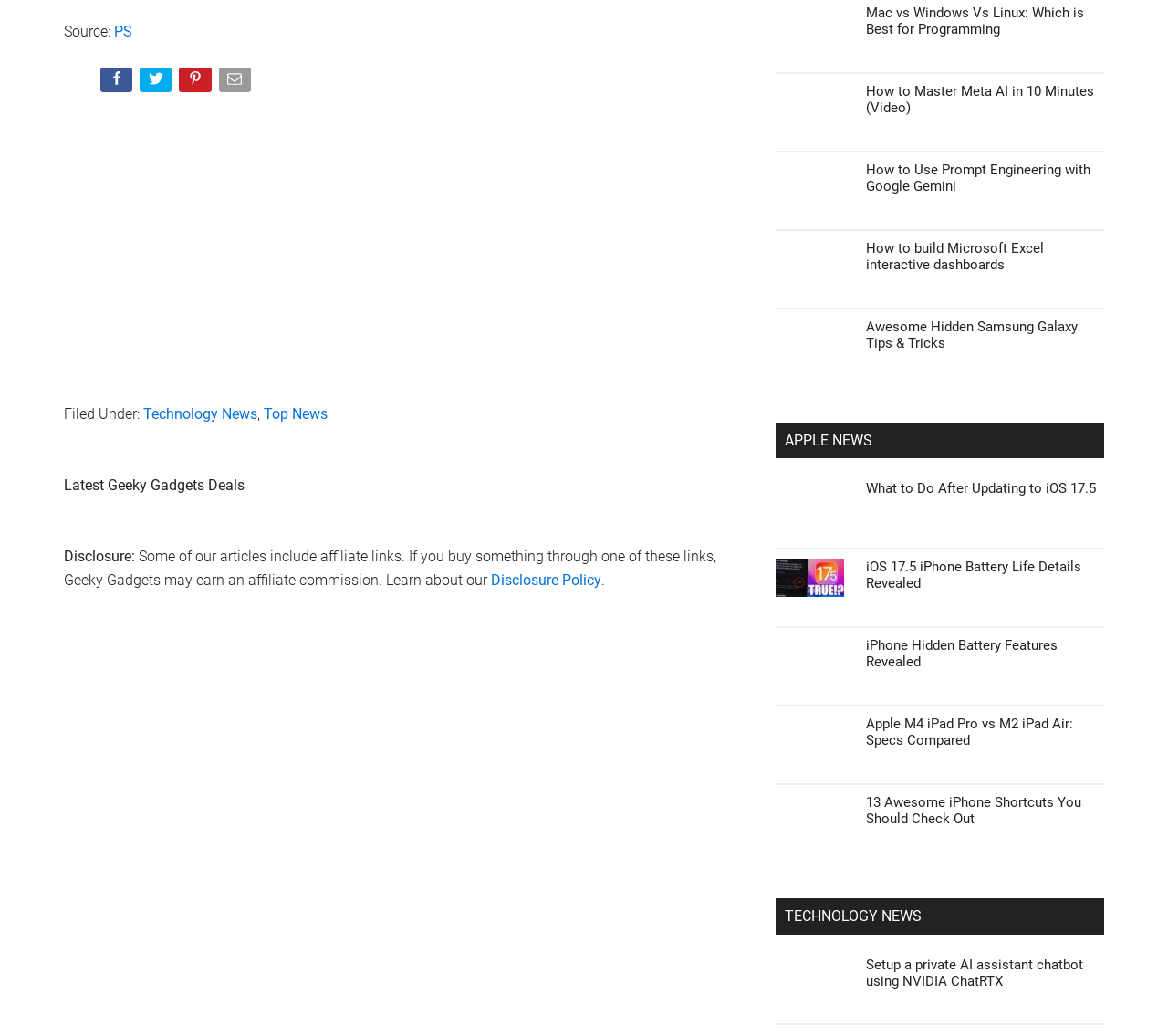Can you find the bounding box coordinates for the element to click on to achieve the instruction: "Tweet this article"?

[0.12, 0.065, 0.15, 0.096]